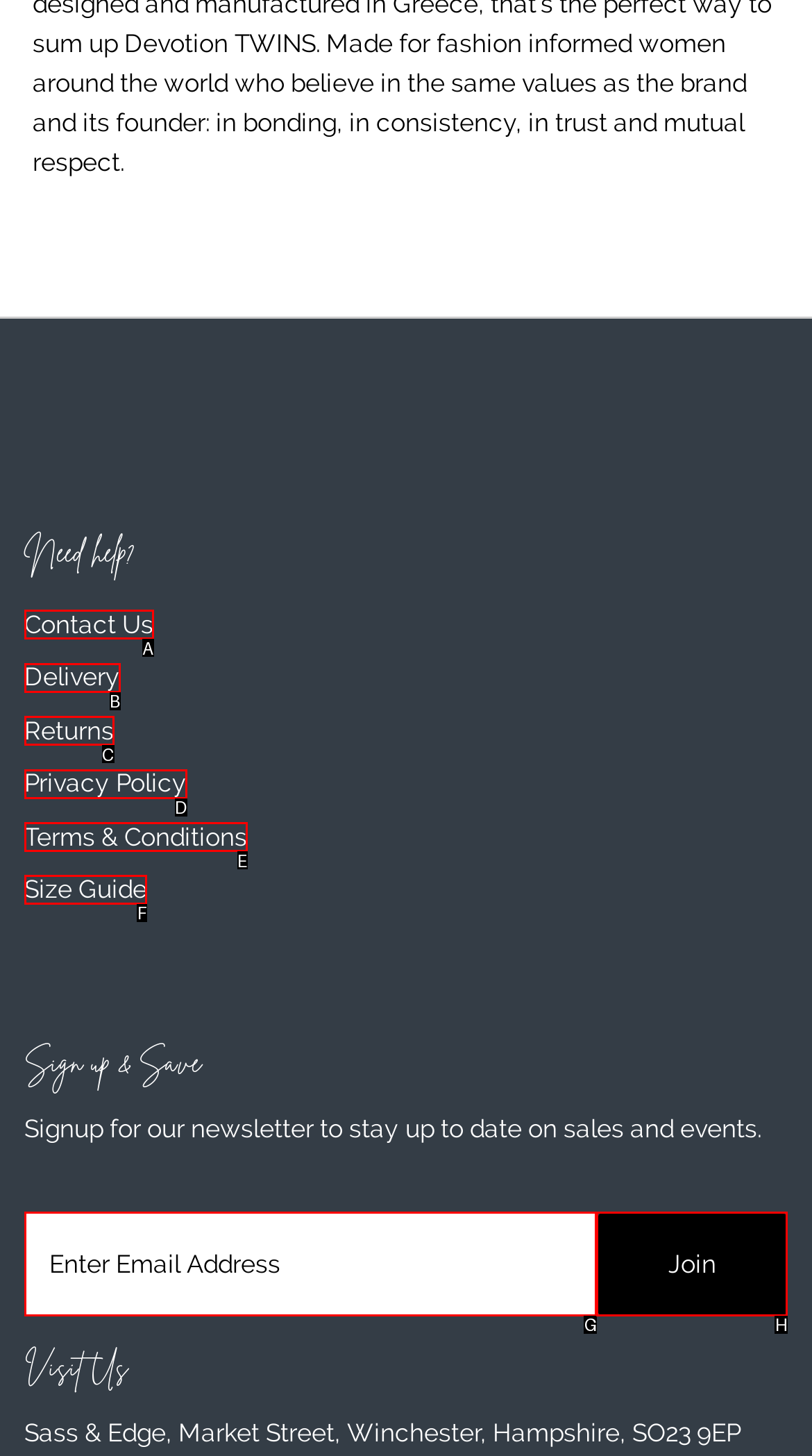Identify the letter of the UI element you should interact with to perform the task: Click Size Guide
Reply with the appropriate letter of the option.

F